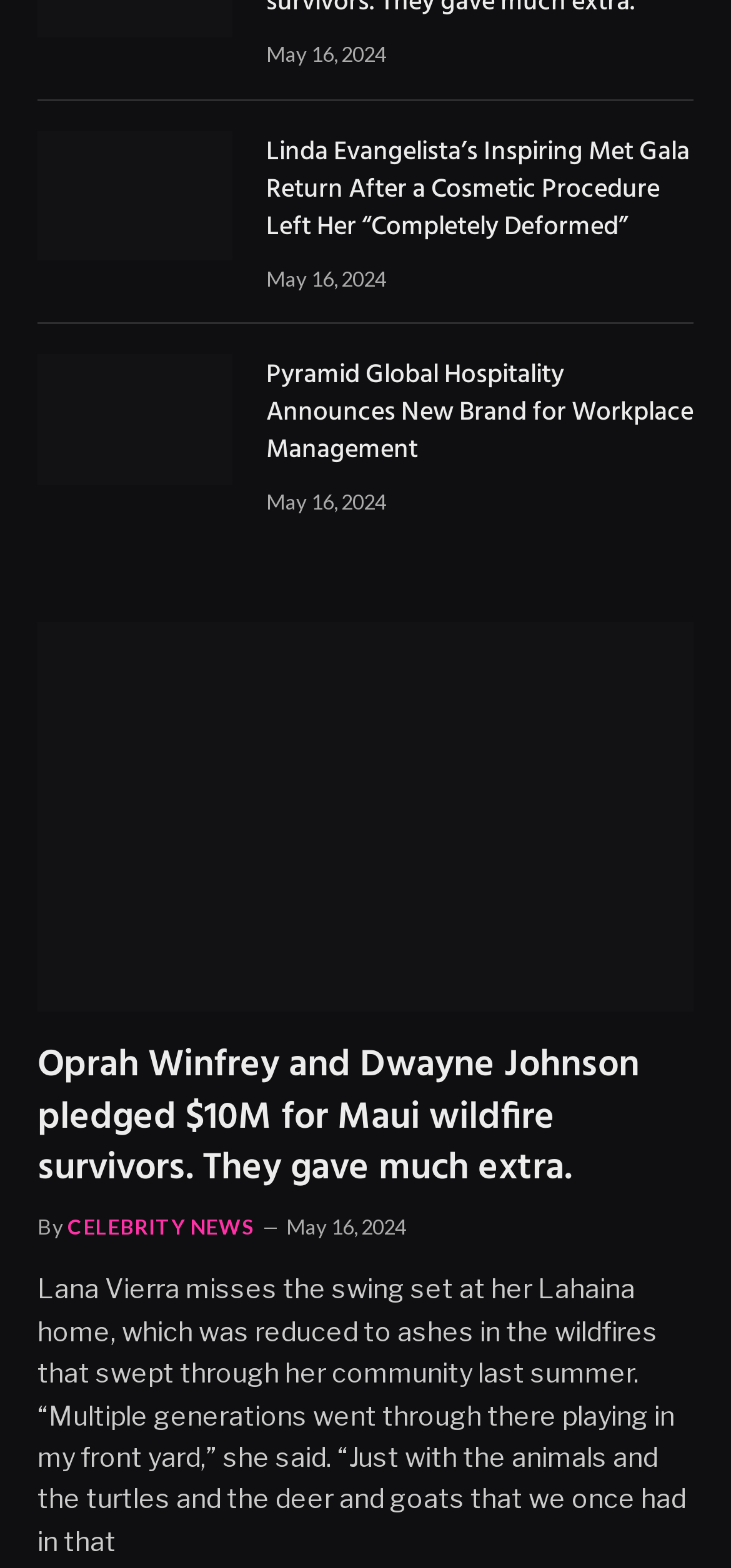What is the date of the latest article?
Use the image to answer the question with a single word or phrase.

May 16, 2024